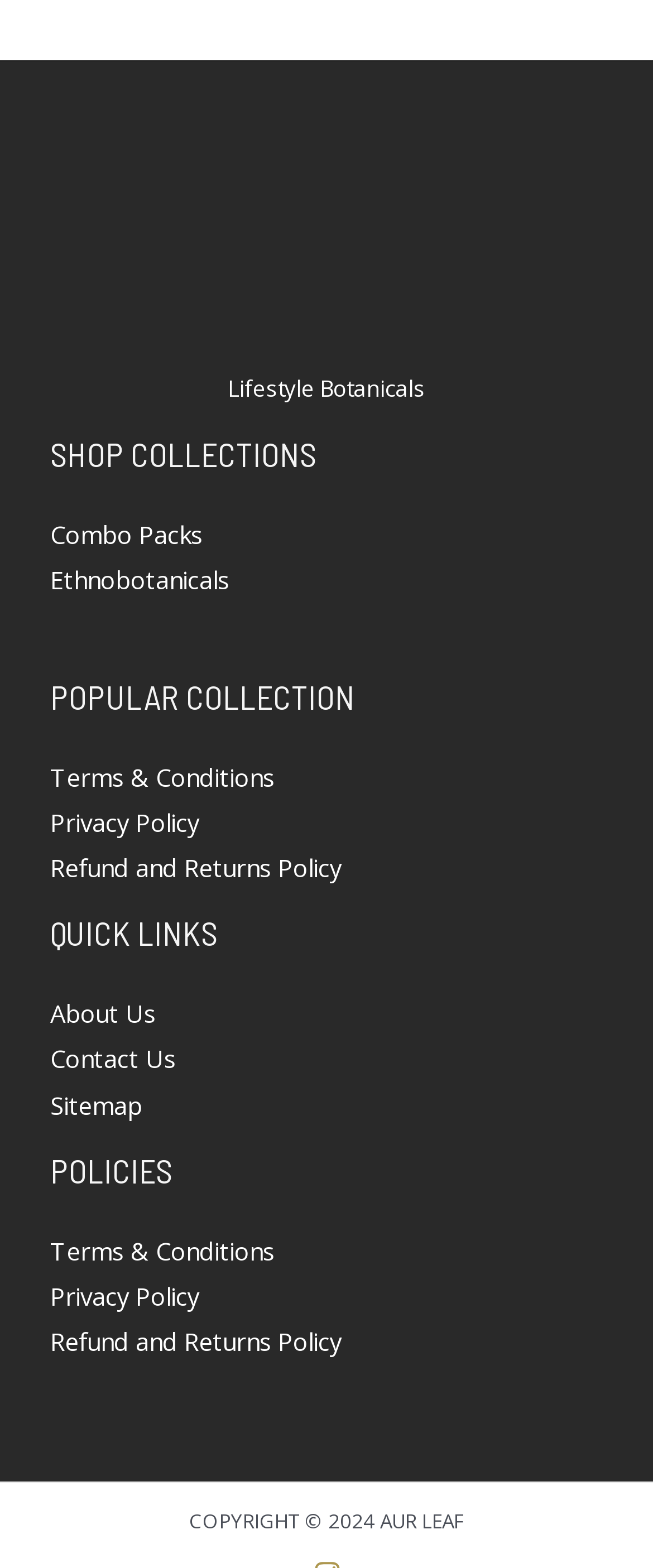What is the name of the website?
Look at the screenshot and give a one-word or phrase answer.

Lifestyle Botanicals